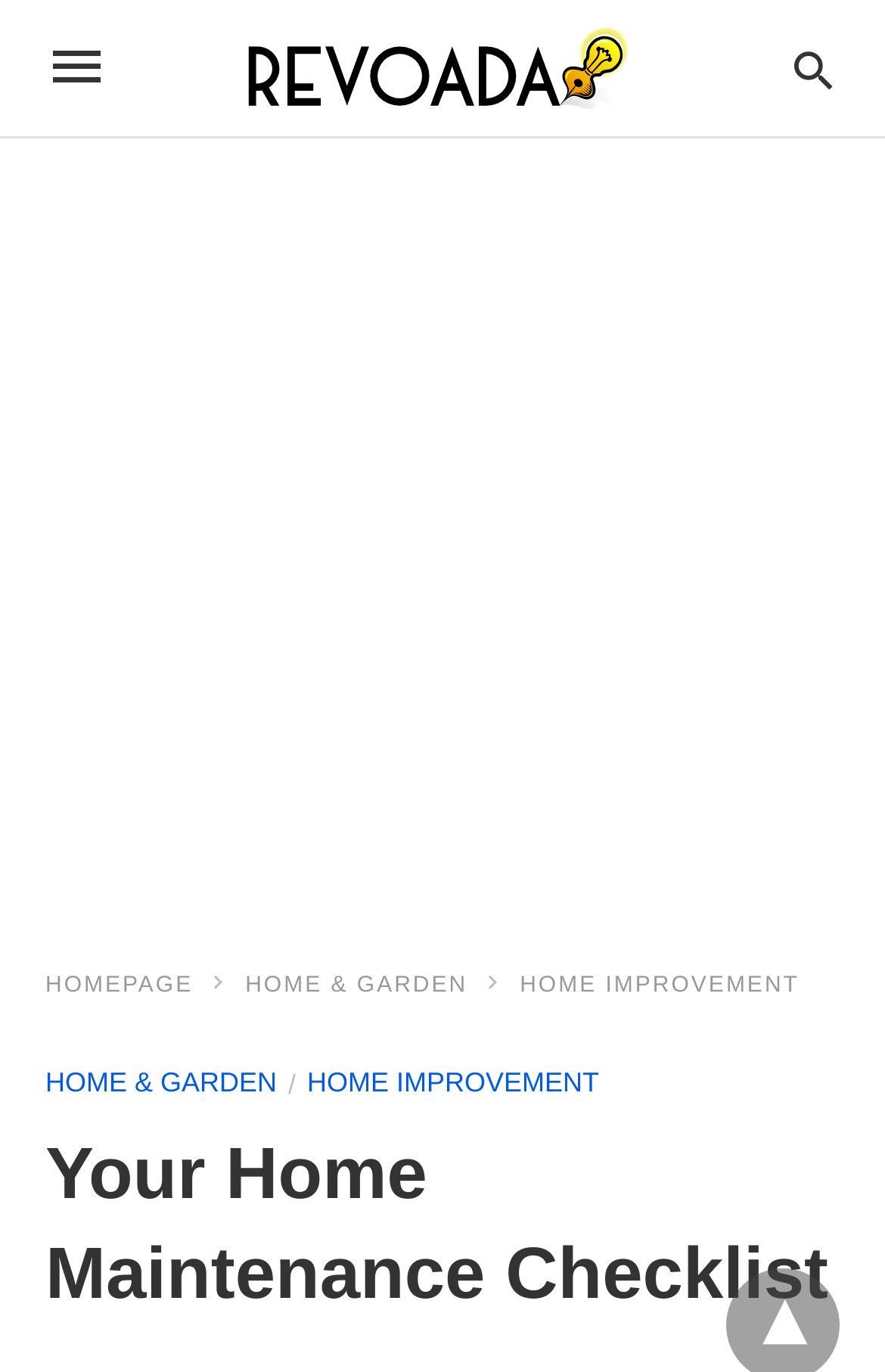Identify and provide the bounding box for the element described by: "Home & Garden".

[0.051, 0.777, 0.313, 0.8]